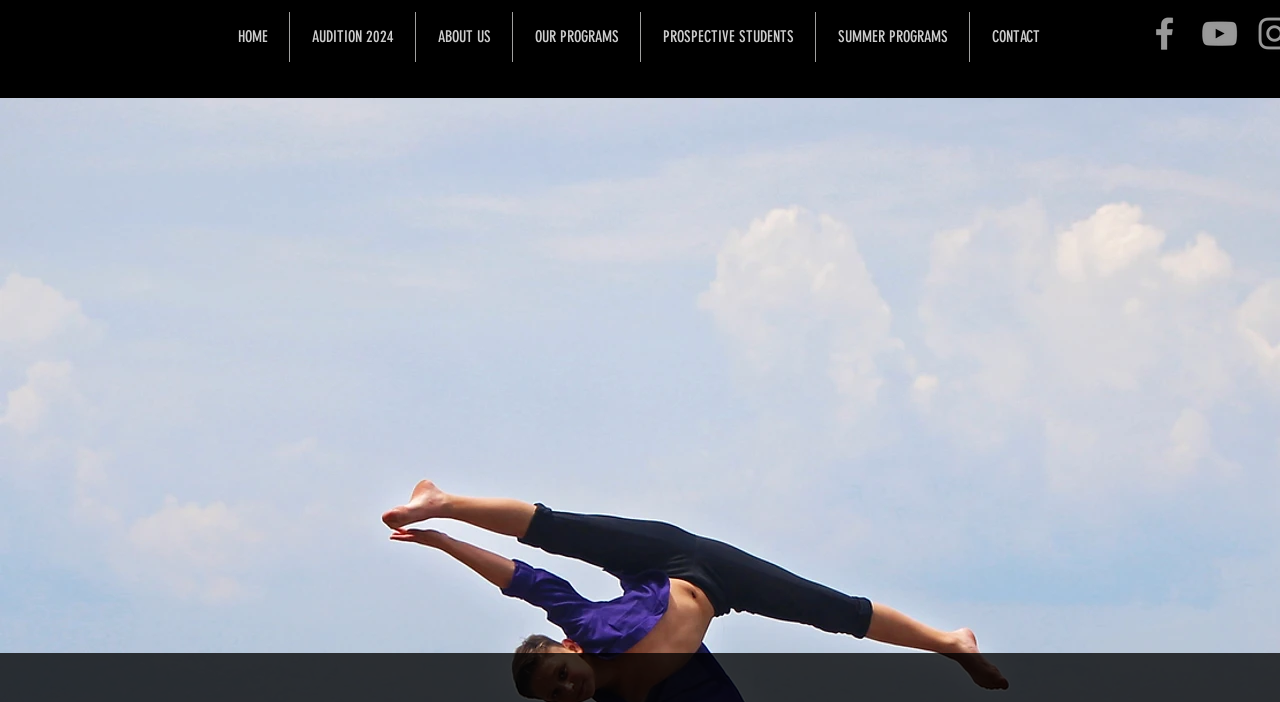Identify the bounding box coordinates of the clickable region necessary to fulfill the following instruction: "learn about audition 2024". The bounding box coordinates should be four float numbers between 0 and 1, i.e., [left, top, right, bottom].

[0.227, 0.017, 0.324, 0.088]